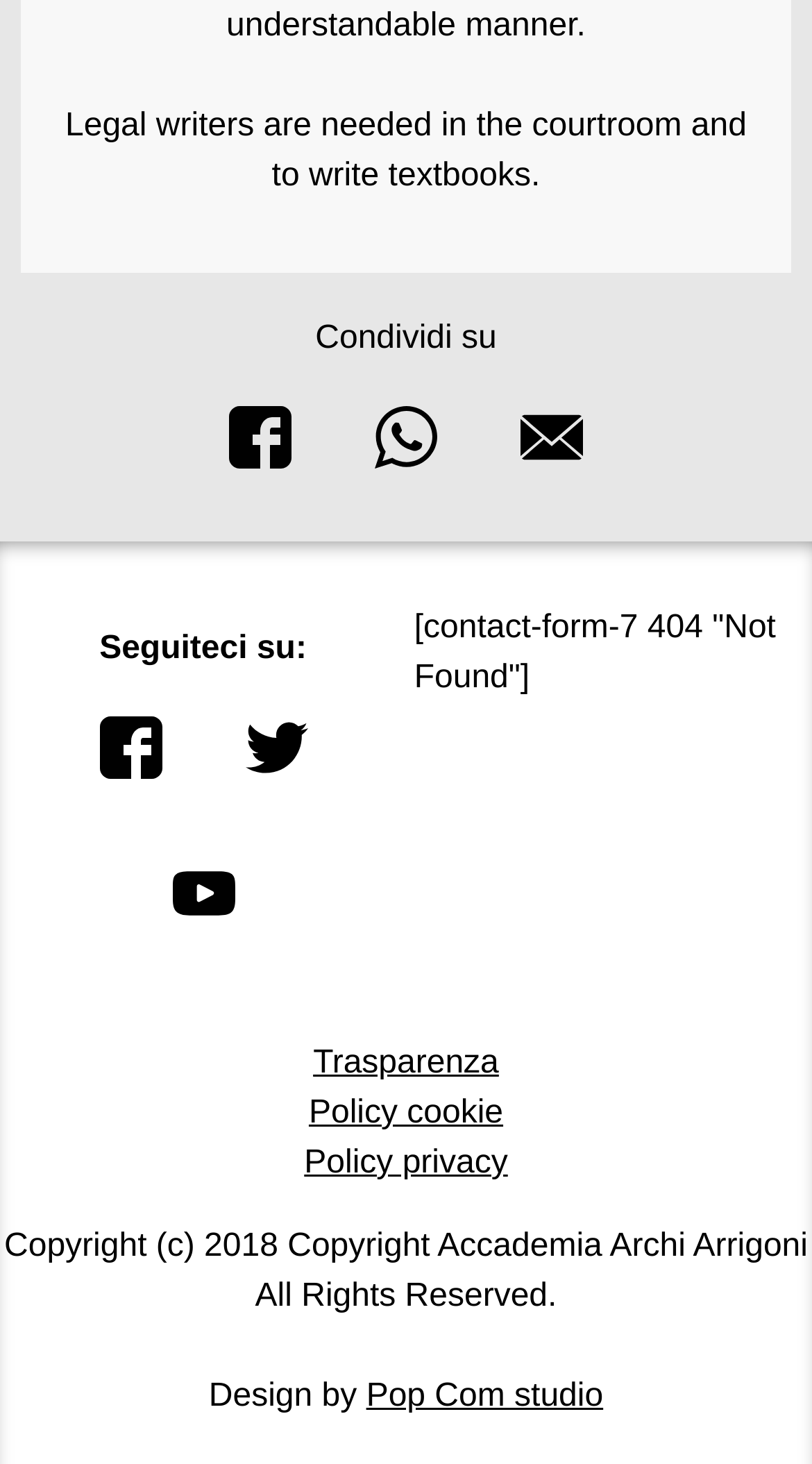Please indicate the bounding box coordinates of the element's region to be clicked to achieve the instruction: "View transparency". Provide the coordinates as four float numbers between 0 and 1, i.e., [left, top, right, bottom].

[0.386, 0.714, 0.614, 0.738]